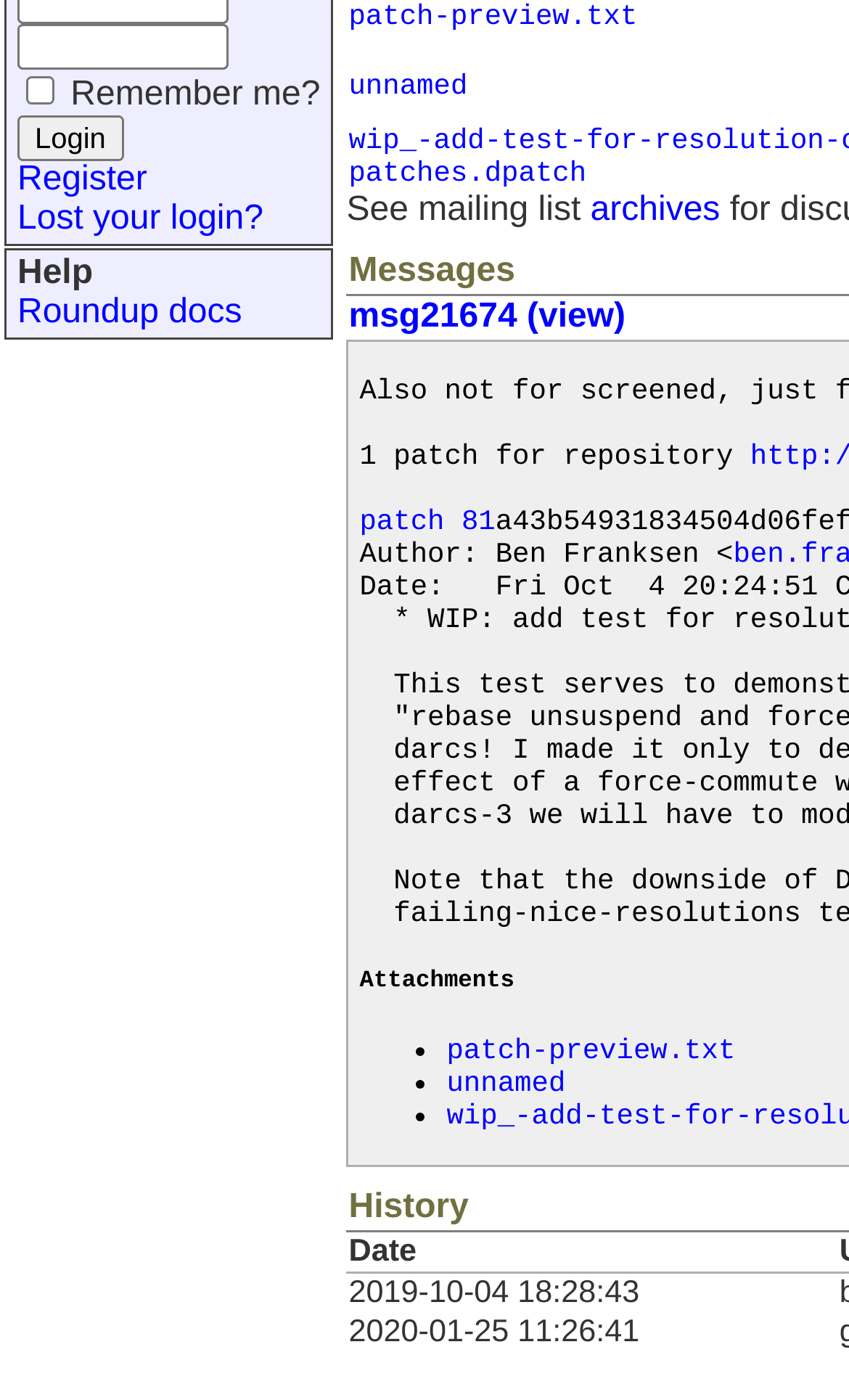Return the bounding box coordinates of the UI element that corresponds to this description: "Lost your login?". The coordinates must be given as four float numbers in the range of 0 and 1, [left, top, right, bottom].

[0.021, 0.143, 0.31, 0.169]